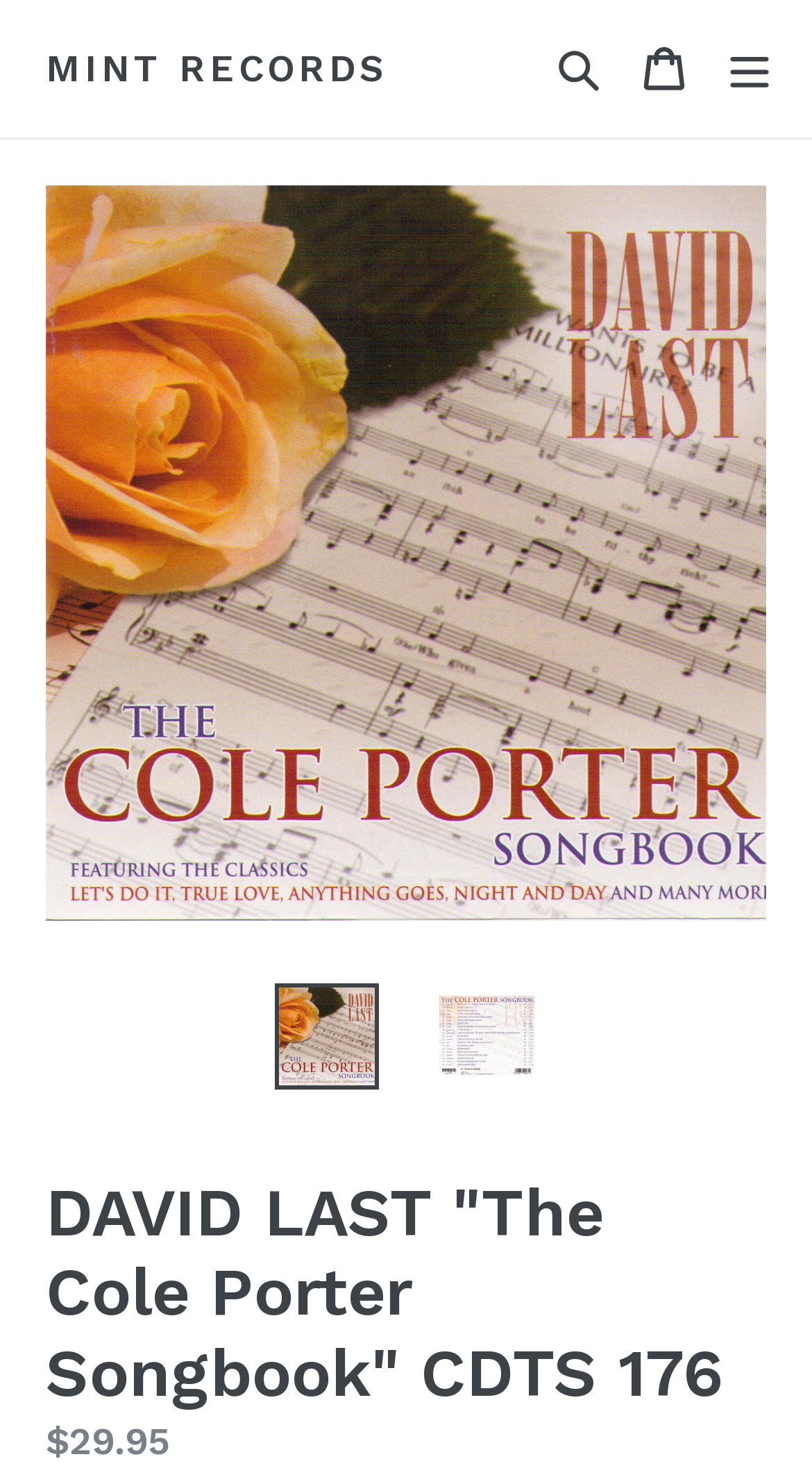Determine the heading of the webpage and extract its text content.

DAVID LAST "The Cole Porter Songbook" CDTS 176